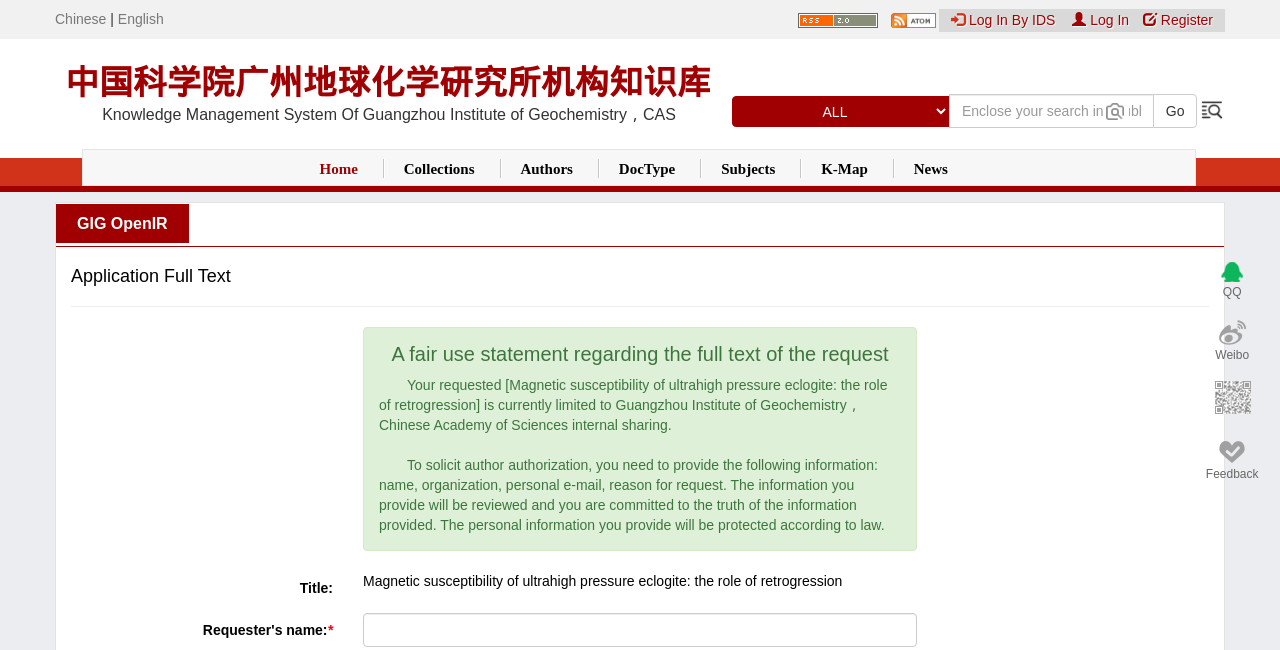What is the topic of the full text request?
Based on the image, provide a one-word or brief-phrase response.

Magnetic susceptibility of ultrahigh pressure eclogite